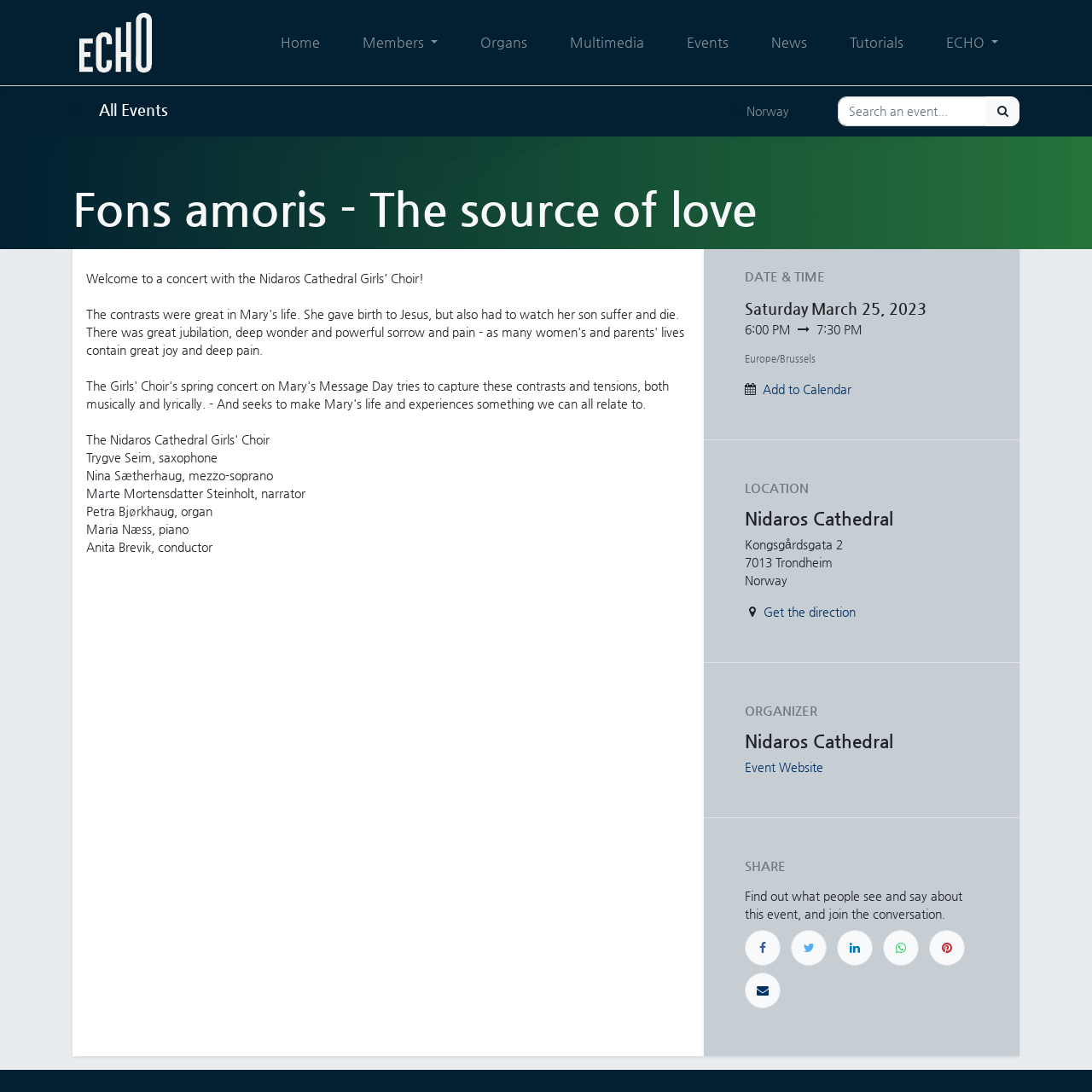Where is the event located?
Please give a well-detailed answer to the question.

I found the answer by looking at the 'LOCATION' section, where I saw 'Nidaros Cathedral' listed as the location of the event.